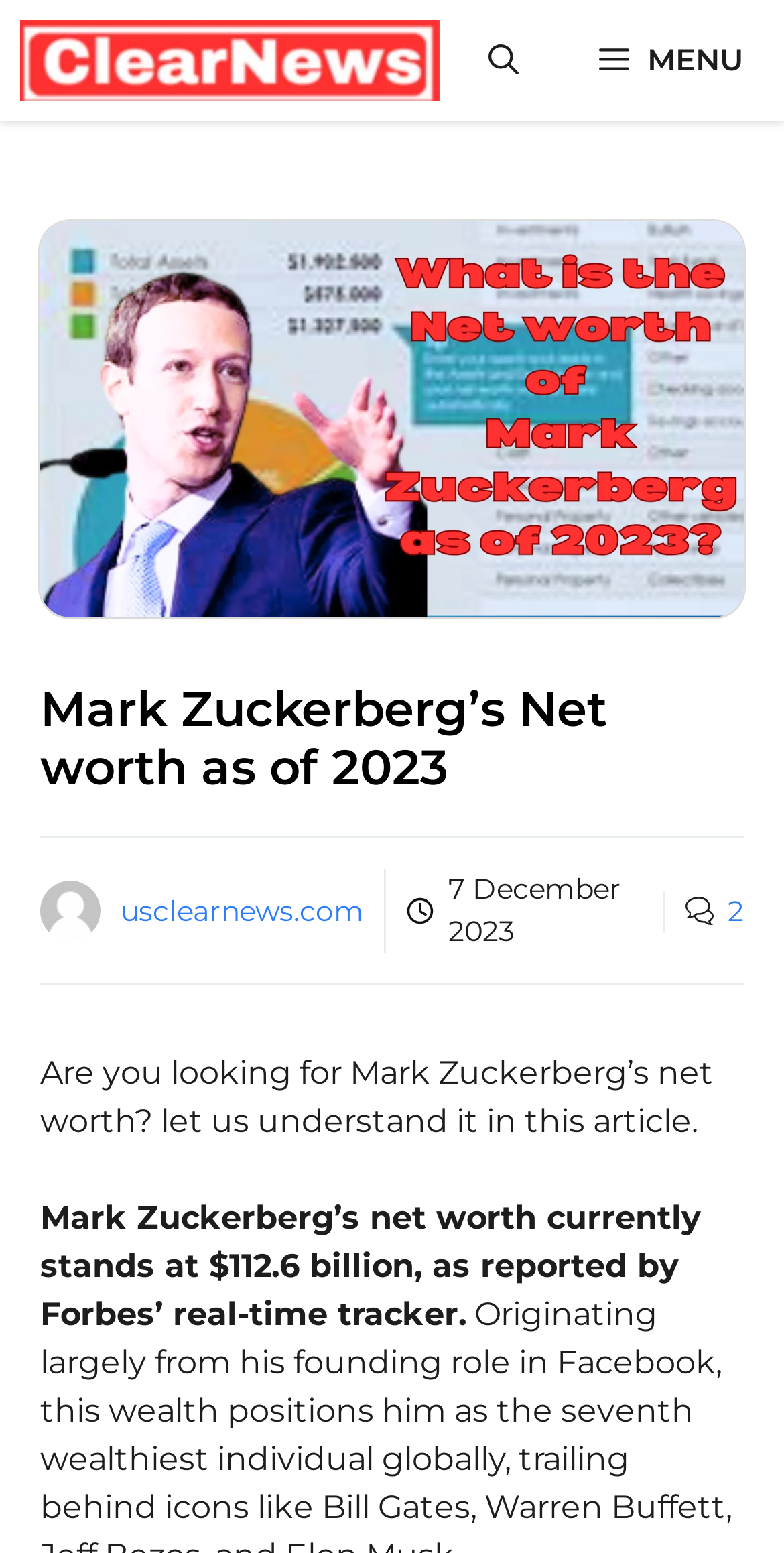Extract the bounding box for the UI element that matches this description: "aria-label="Open search"".

[0.572, 0.0, 0.713, 0.078]